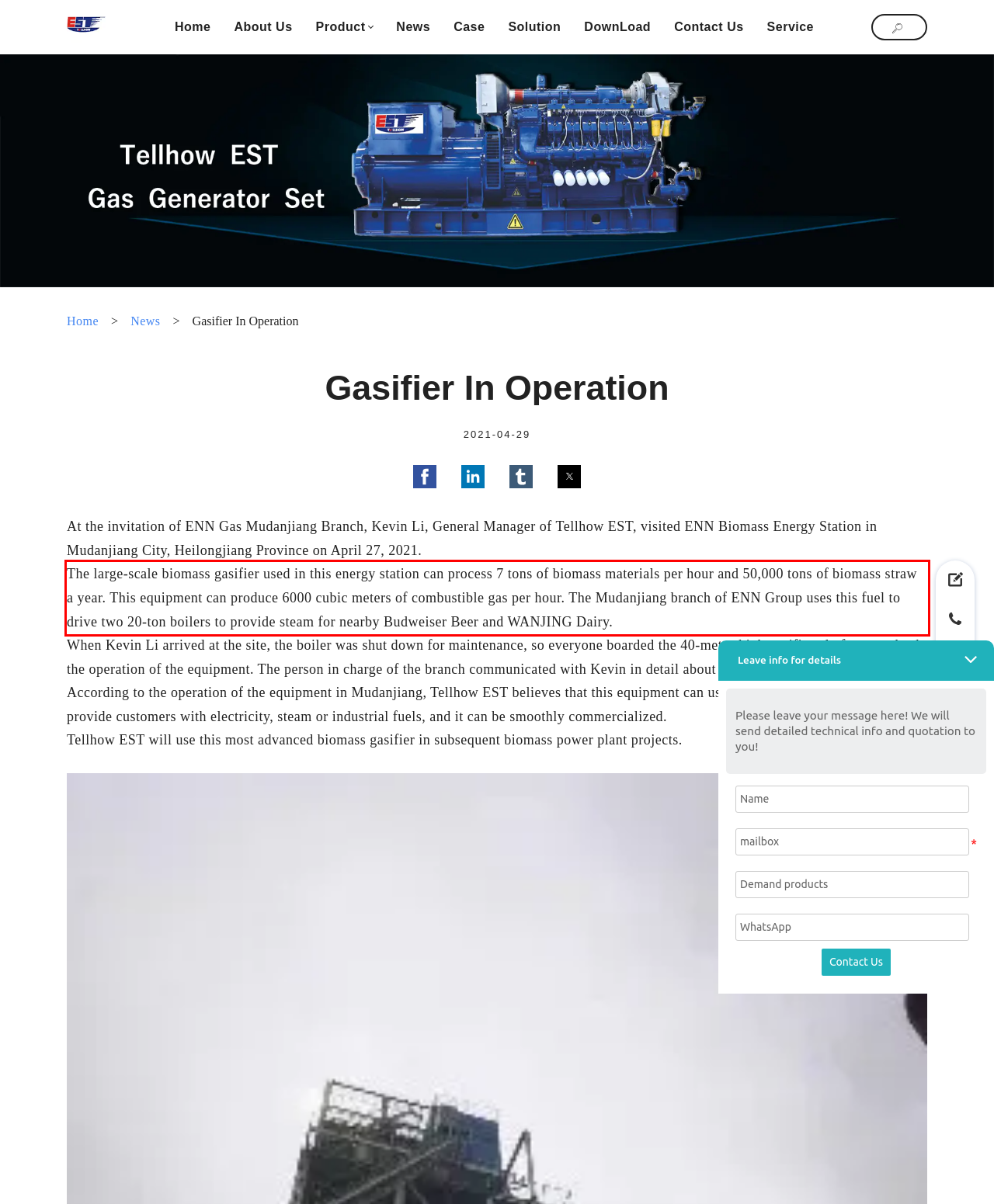Please take the screenshot of the webpage, find the red bounding box, and generate the text content that is within this red bounding box.

The large-scale biomass gasifier used in this energy station can process 7 tons of biomass materials per hour and 50,000 tons of biomass straw a year. This equipment can produce 6000 cubic meters of combustible gas per hour. The Mudanjiang branch of ENN Group uses this fuel to drive two 20-ton boilers to provide steam for nearby Budweiser Beer and WANJING Dairy.